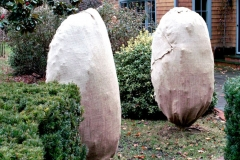Offer a detailed explanation of the image and its components.

The image features two large, oval-shaped sculptures resembling oversized pebbles or husks, set in a garden landscape. These sculptures are covered in a light, burlap-like material, blending with the natural surroundings. Lush greenery surrounds the base of the sculptures, creating a serene outdoor environment. In the background, the architecture of a wooden structure can be seen, further enhancing the tranquil garden setting. The overall composition invites viewers to contemplate the relationship between art and nature, highlighting the beauty of outdoor installations.